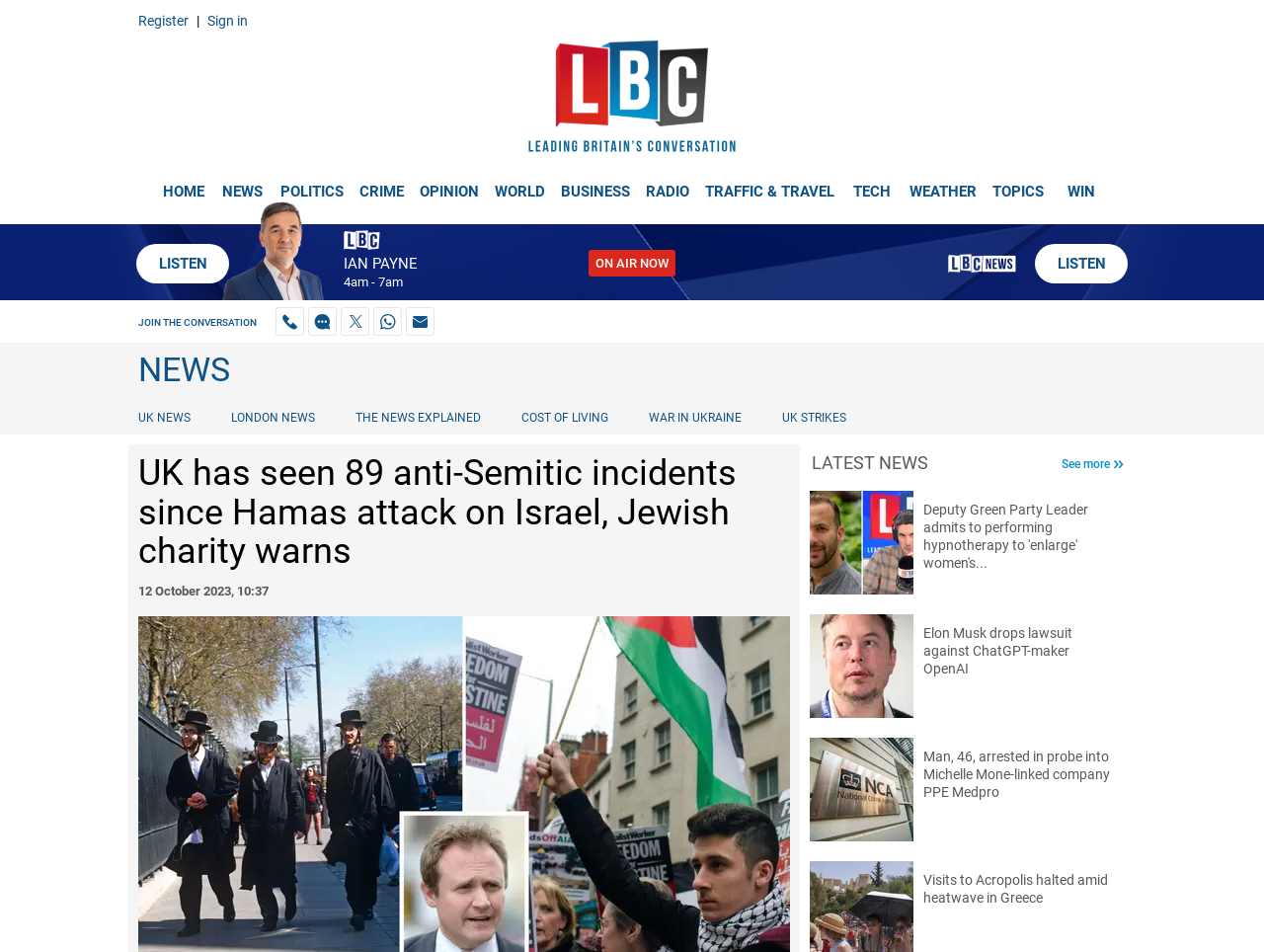Determine the bounding box coordinates of the UI element described by: "The News Explained".

[0.265, 0.432, 0.396, 0.446]